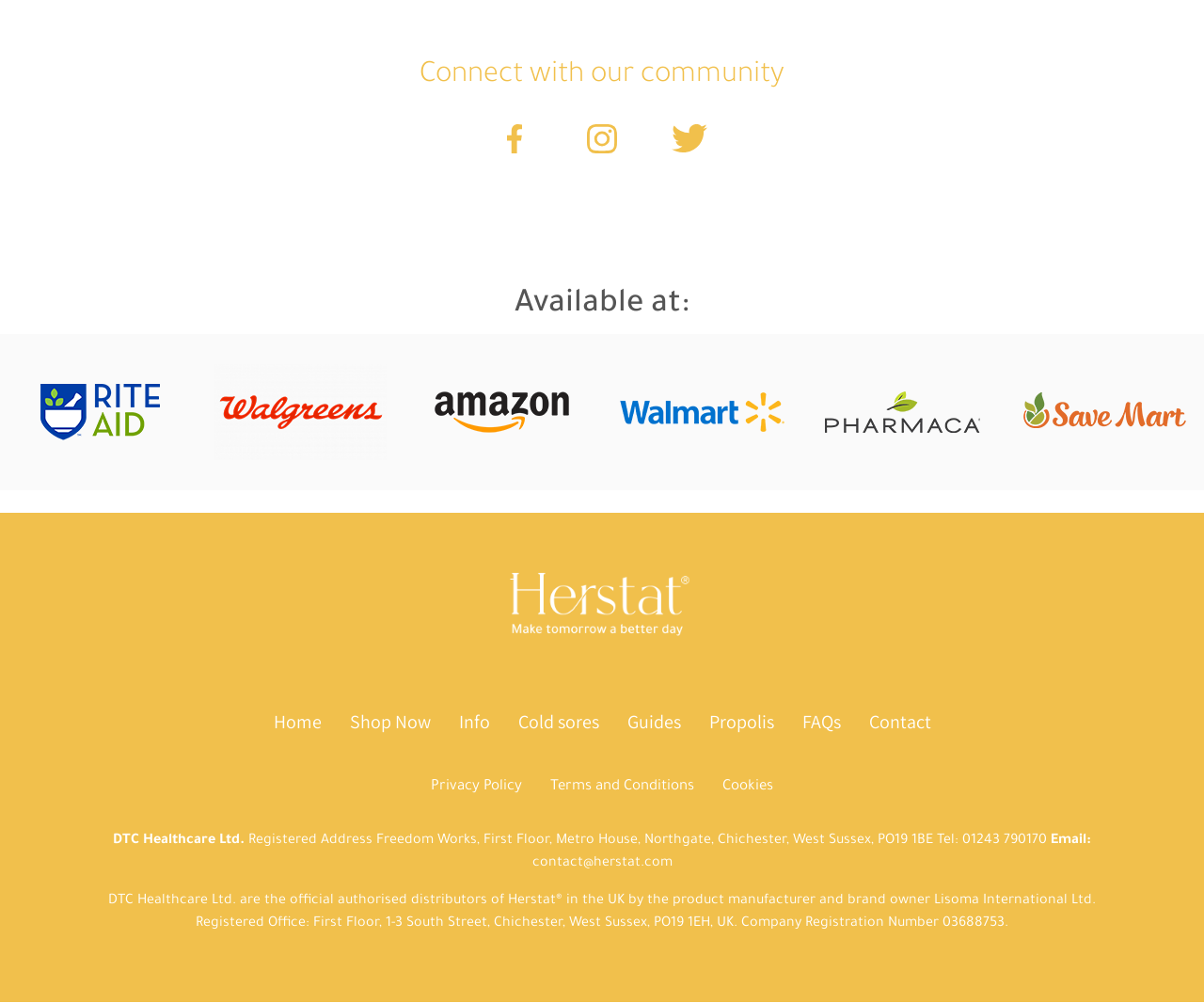Please identify the bounding box coordinates for the region that you need to click to follow this instruction: "Go to the Home page".

[0.227, 0.708, 0.267, 0.732]